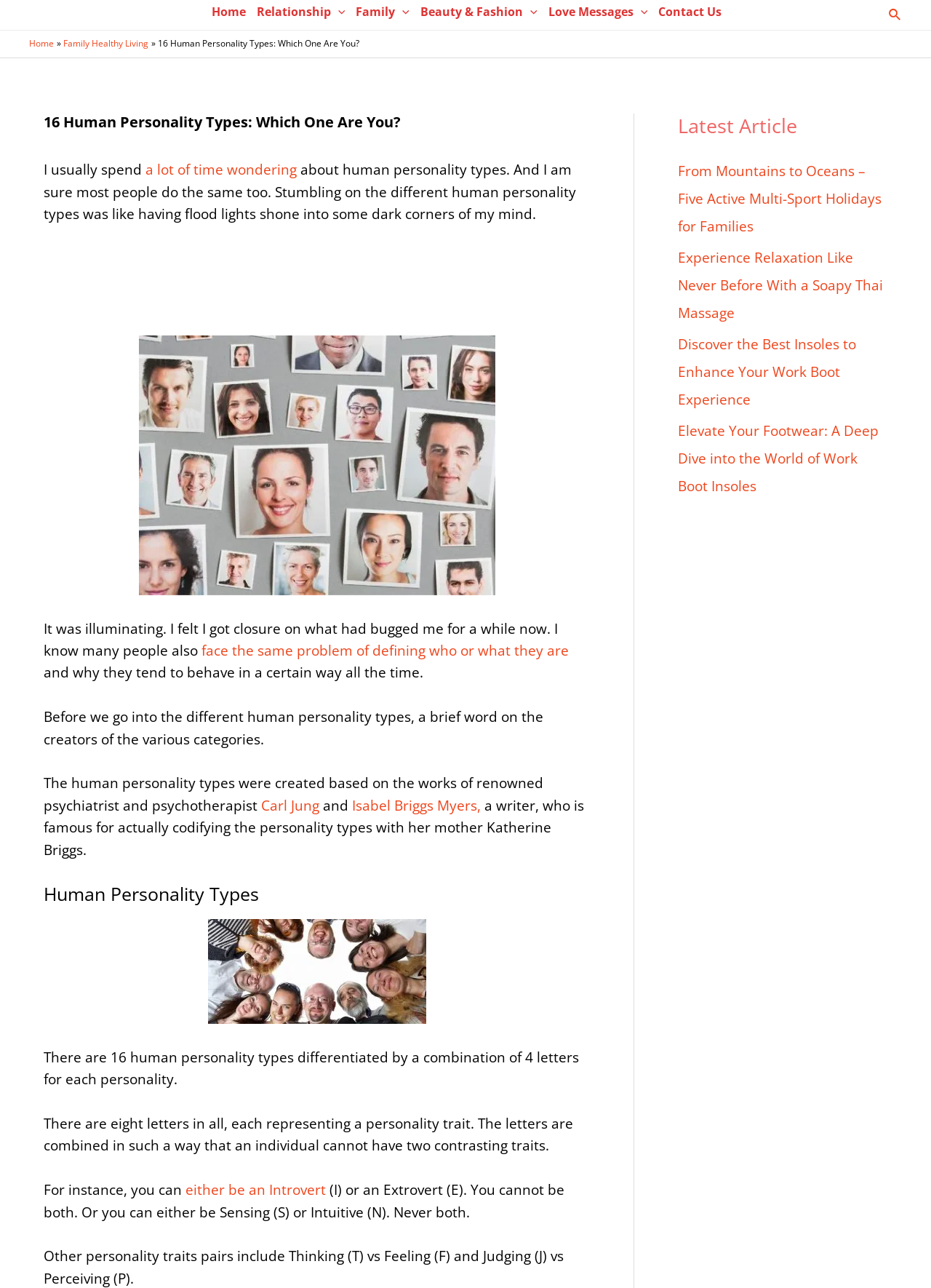What are the four personality trait pairs?
Look at the image and answer the question using a single word or phrase.

Introvert/Extrovert, Sensing/Intuitive, Thinking/Feeling, Judging/Perceiving